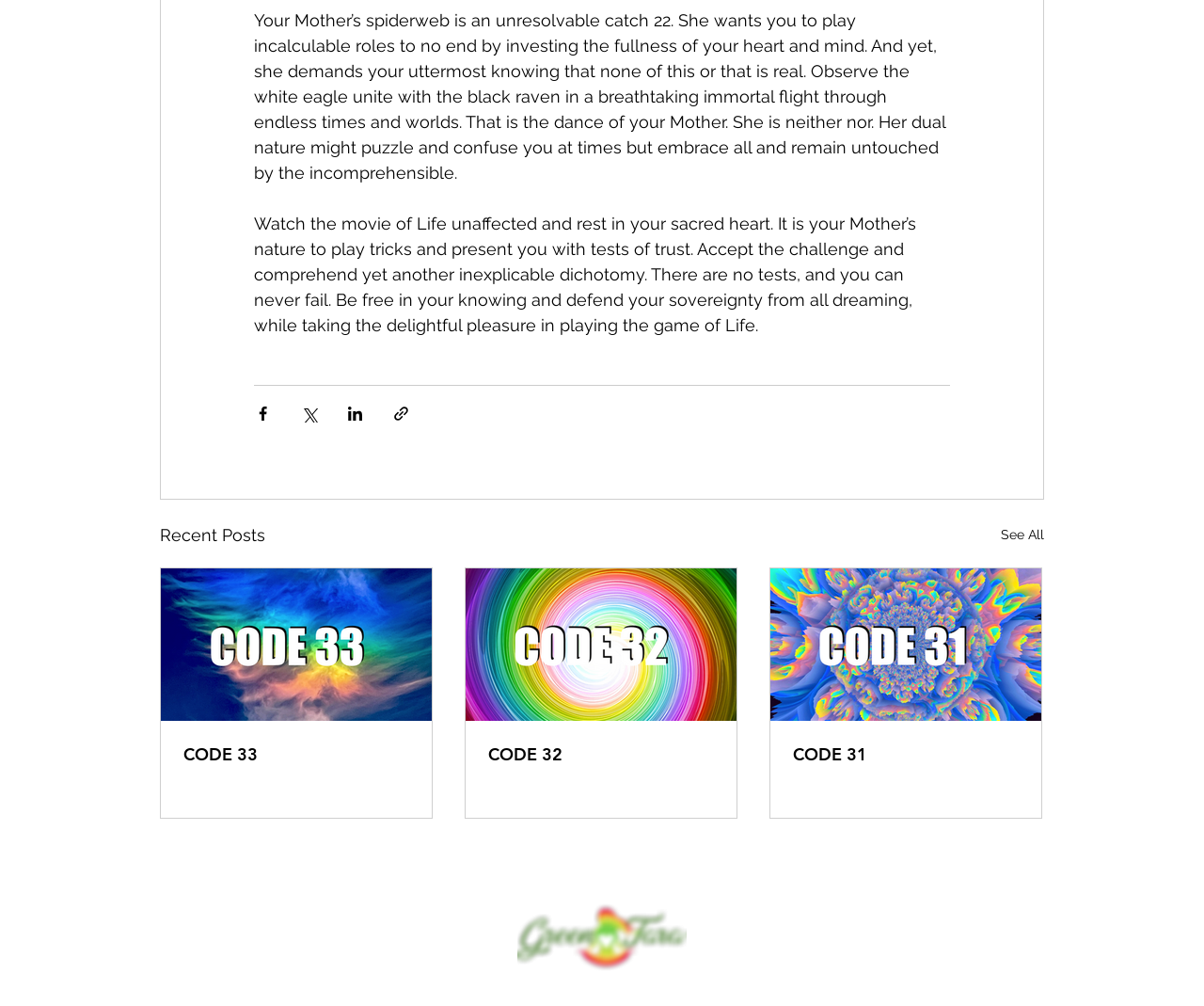Find the bounding box coordinates of the clickable element required to execute the following instruction: "Share via Facebook". Provide the coordinates as four float numbers between 0 and 1, i.e., [left, top, right, bottom].

[0.211, 0.403, 0.226, 0.42]